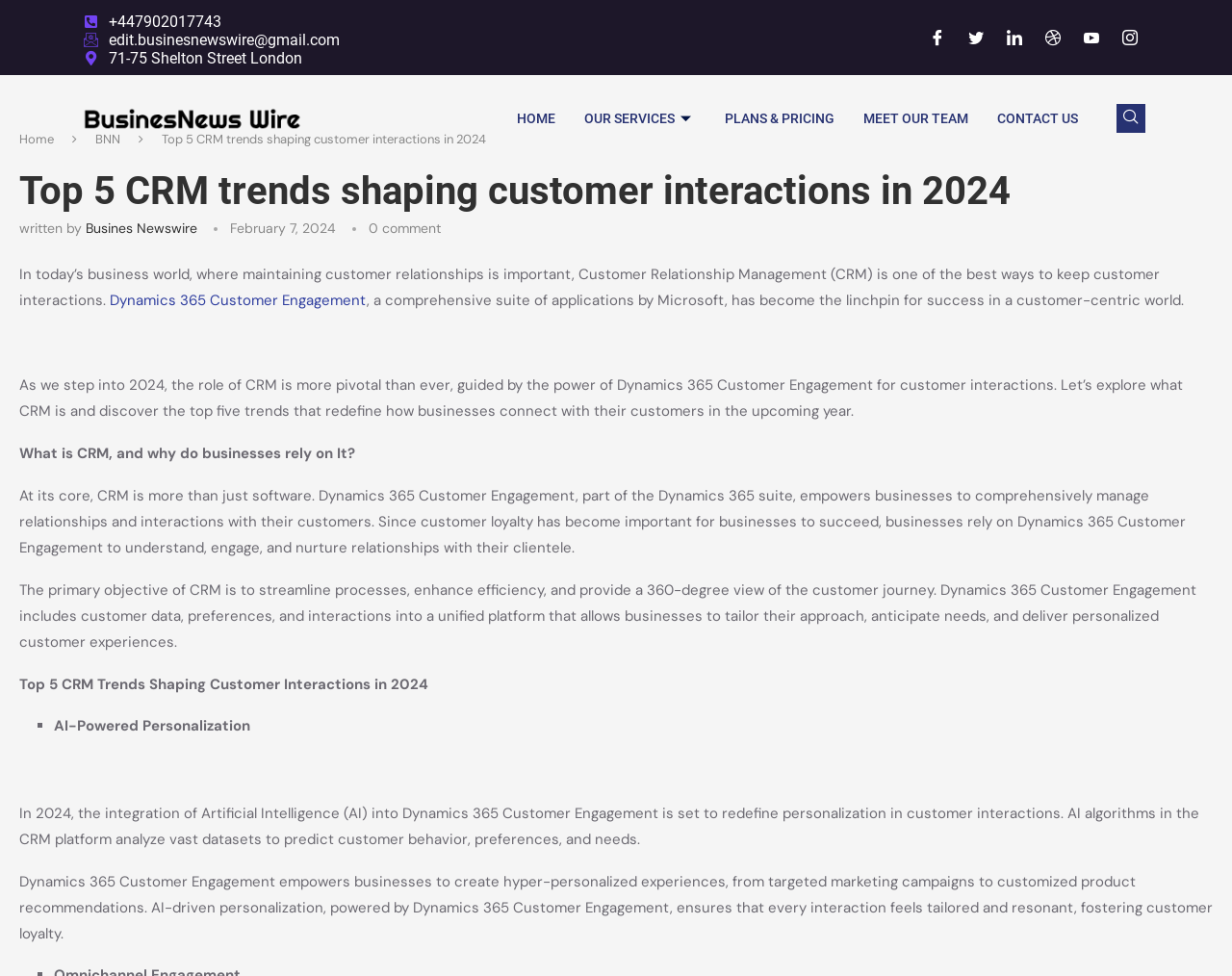Identify the bounding box coordinates of the clickable region to carry out the given instruction: "Click the HOME link".

[0.408, 0.087, 0.462, 0.156]